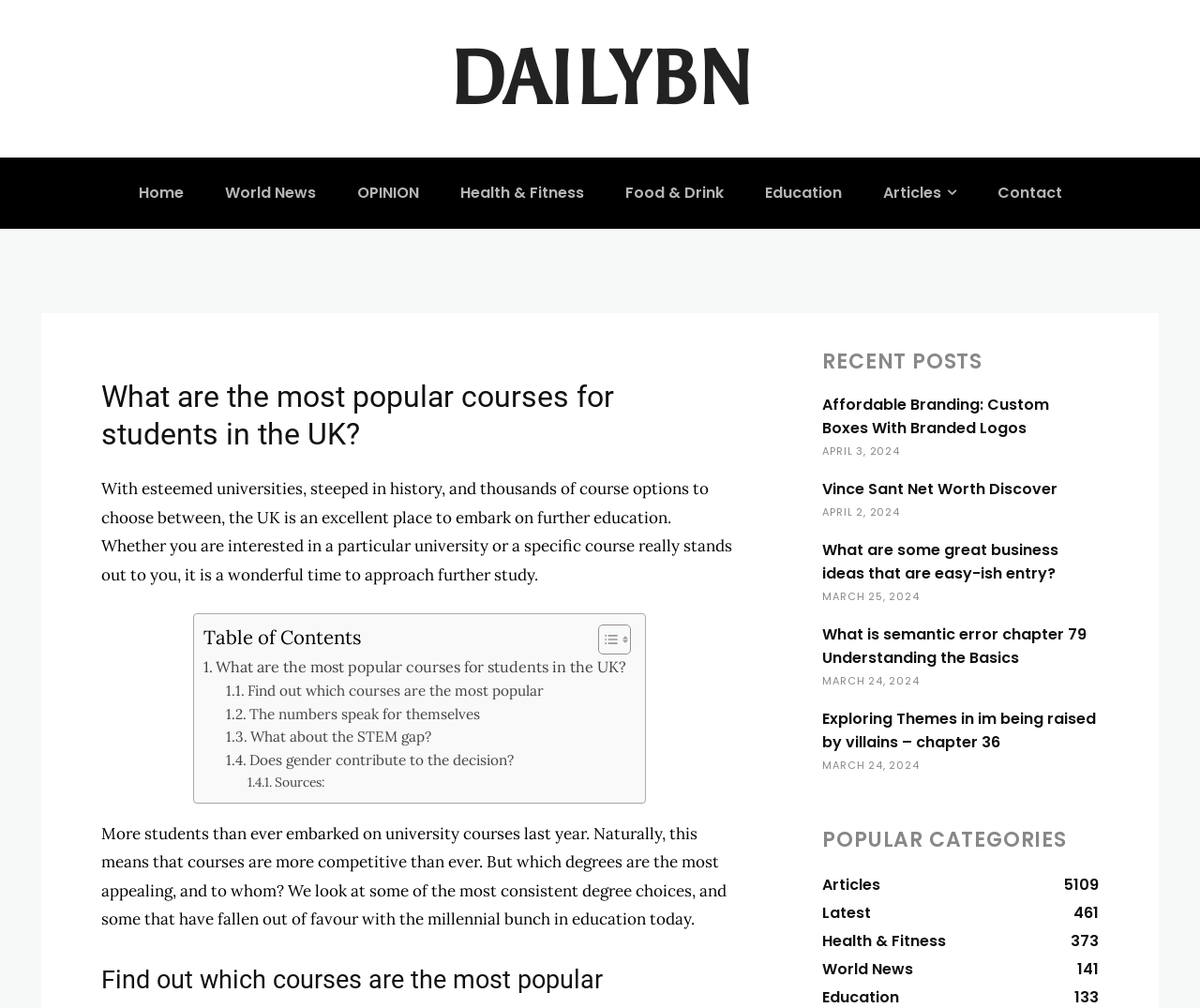Identify the bounding box coordinates of the element to click to follow this instruction: 'Check application performance monitoring'. Ensure the coordinates are four float values between 0 and 1, provided as [left, top, right, bottom].

None